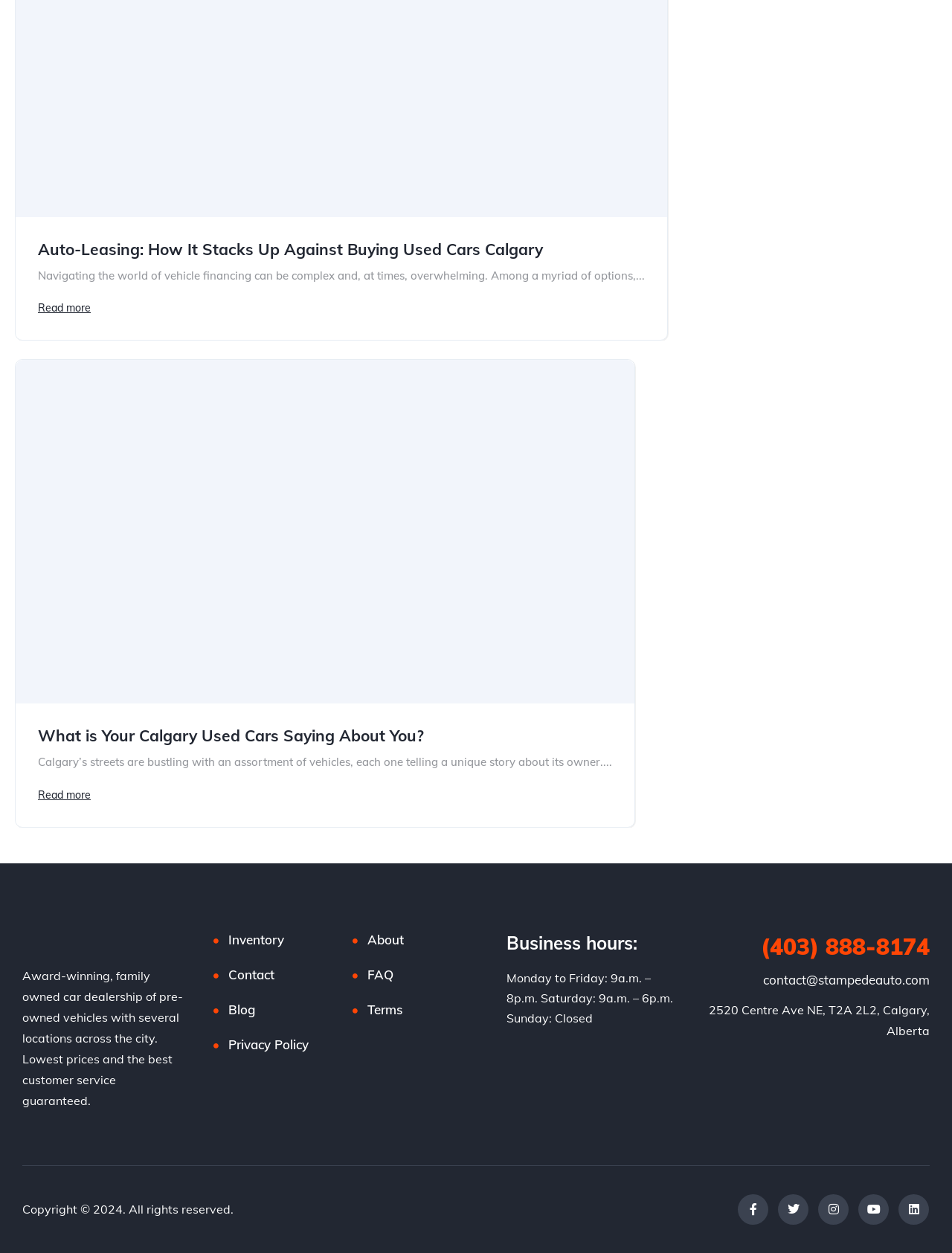Specify the bounding box coordinates of the area to click in order to execute this command: 'Check the inventory'. The coordinates should consist of four float numbers ranging from 0 to 1, and should be formatted as [left, top, right, bottom].

[0.24, 0.742, 0.298, 0.758]